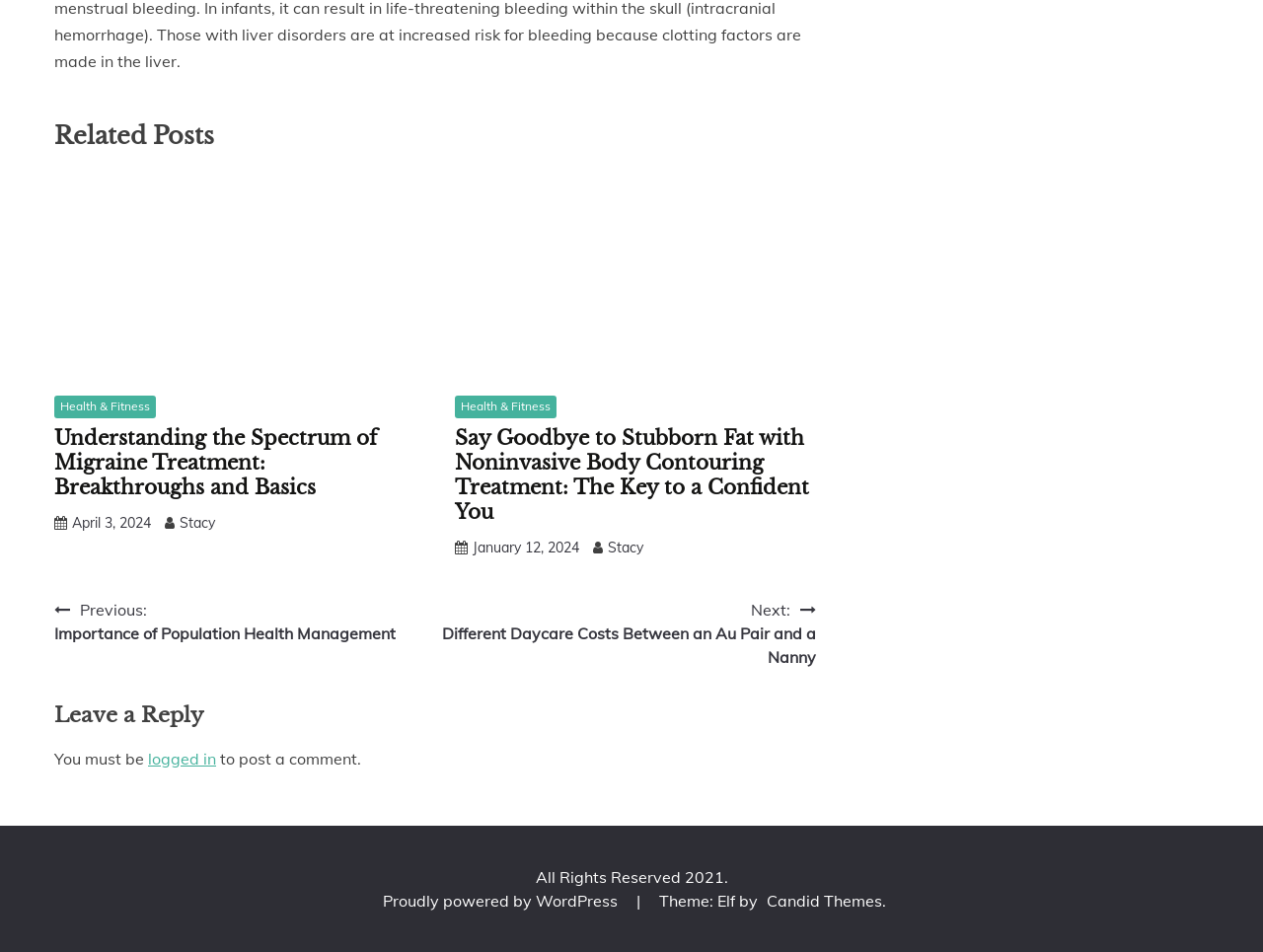Please provide the bounding box coordinates for the UI element as described: "Proudly powered by WordPress". The coordinates must be four floats between 0 and 1, represented as [left, top, right, bottom].

[0.303, 0.936, 0.492, 0.956]